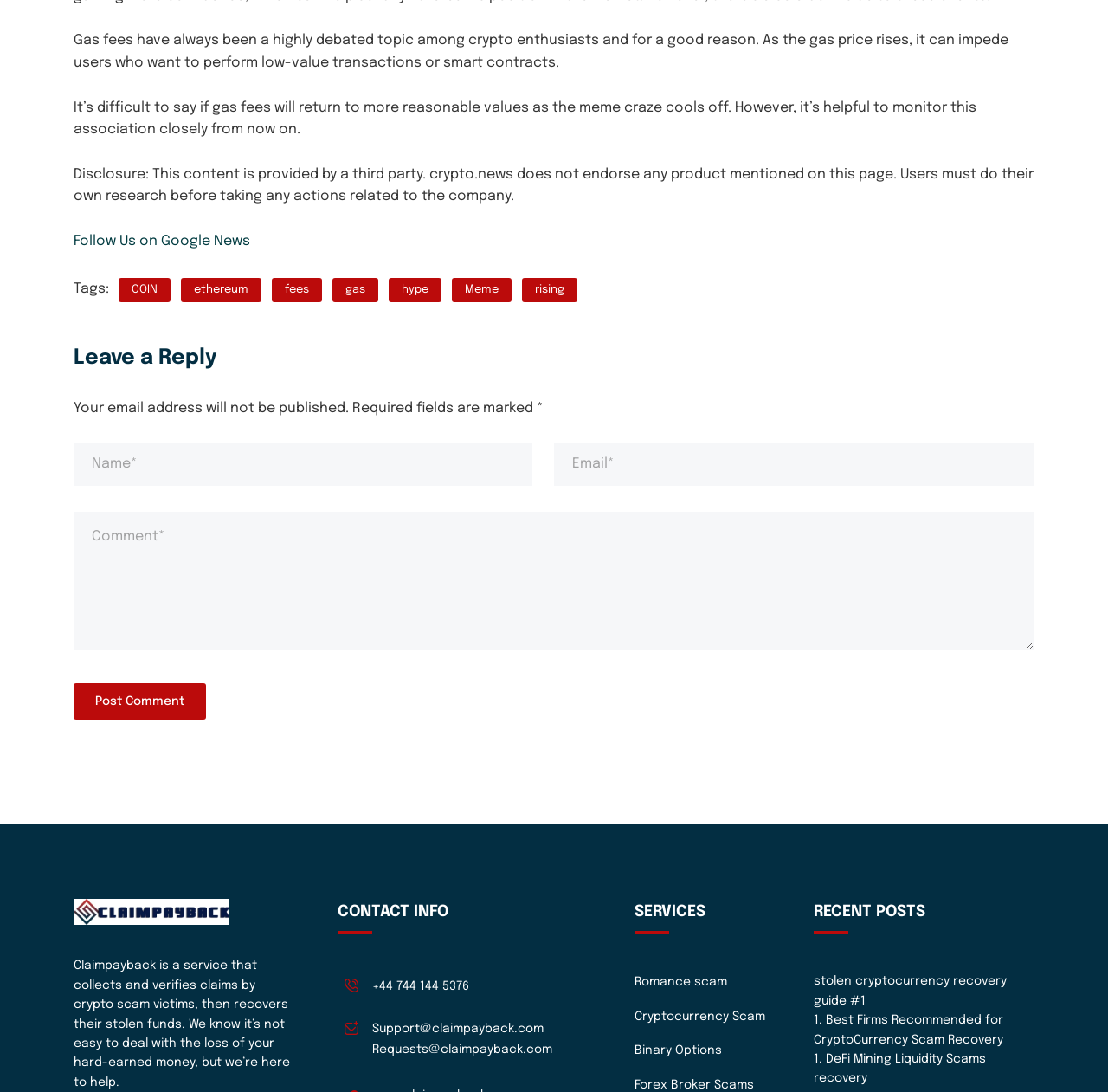Please specify the bounding box coordinates of the region to click in order to perform the following instruction: "Click on the COIN tag".

[0.107, 0.255, 0.154, 0.277]